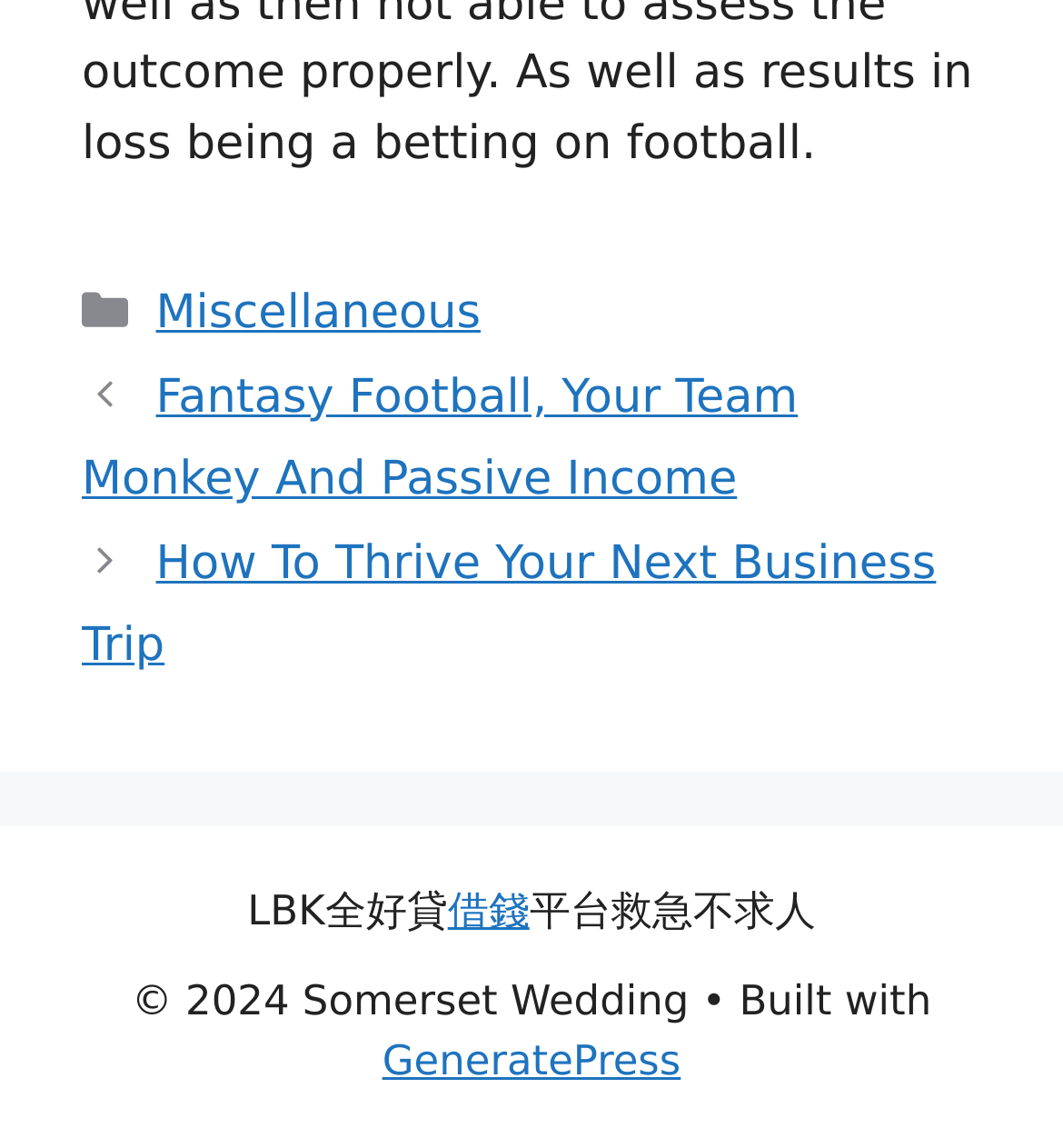What is the title of the second post?
Analyze the image and provide a thorough answer to the question.

By examining the navigation section labeled 'Posts', I found a link labeled 'How To Thrive Your Next Business Trip' which is the title of the second post.